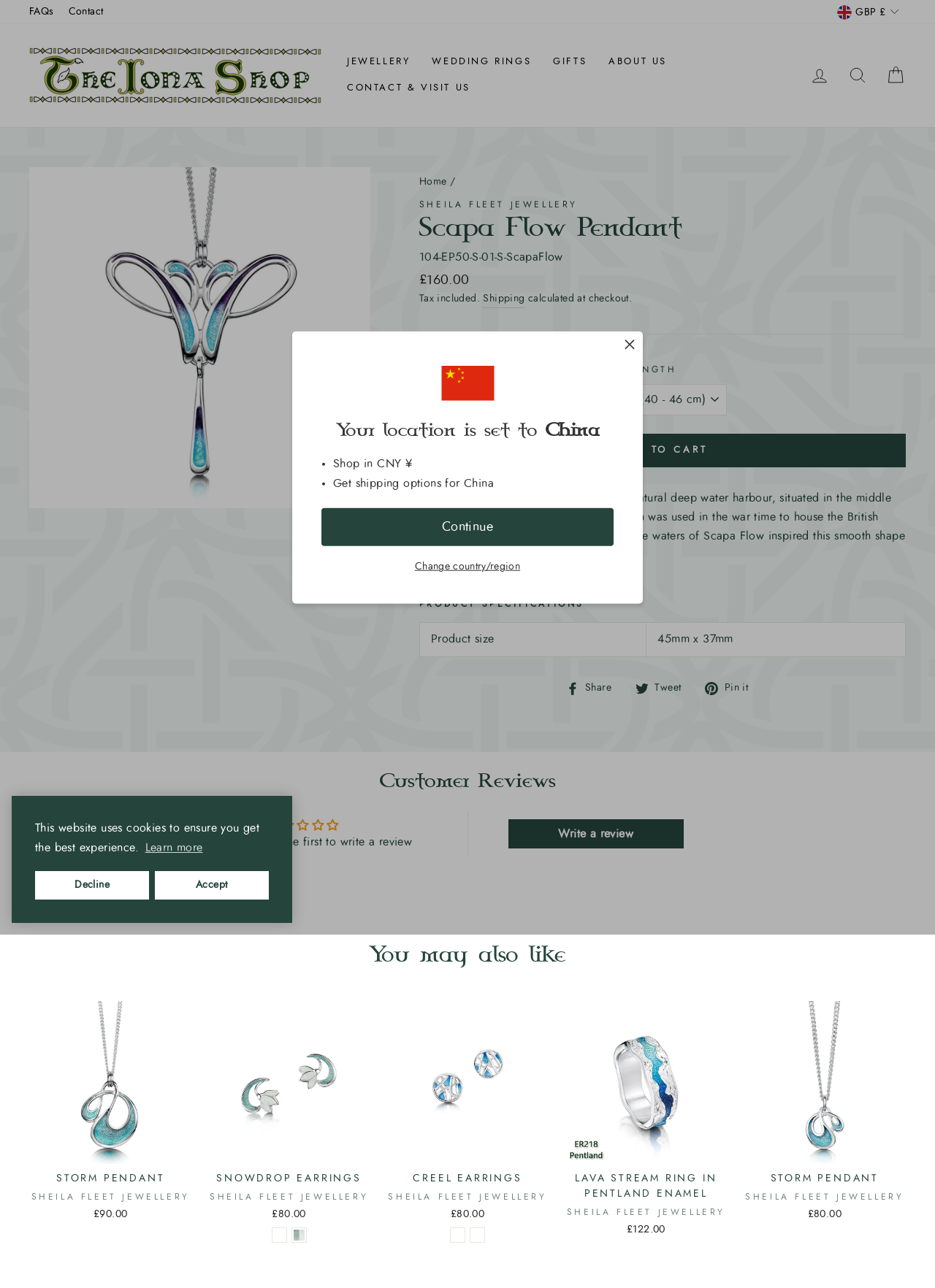Please locate the bounding box coordinates of the element that should be clicked to achieve the given instruction: "Select the 'GBP £' currency".

[0.887, 0.0, 0.969, 0.019]